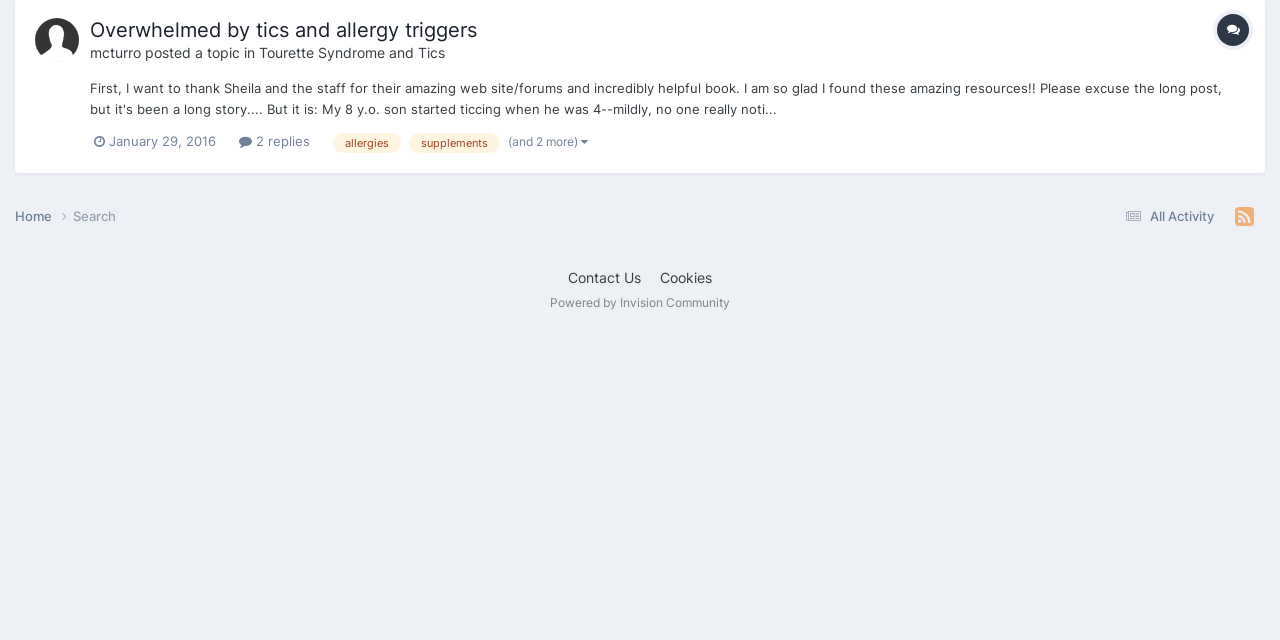Please provide the bounding box coordinates in the format (top-left x, top-left y, bottom-right x, bottom-right y). Remember, all values are floating point numbers between 0 and 1. What is the bounding box coordinate of the region described as: supplements

[0.32, 0.207, 0.391, 0.238]